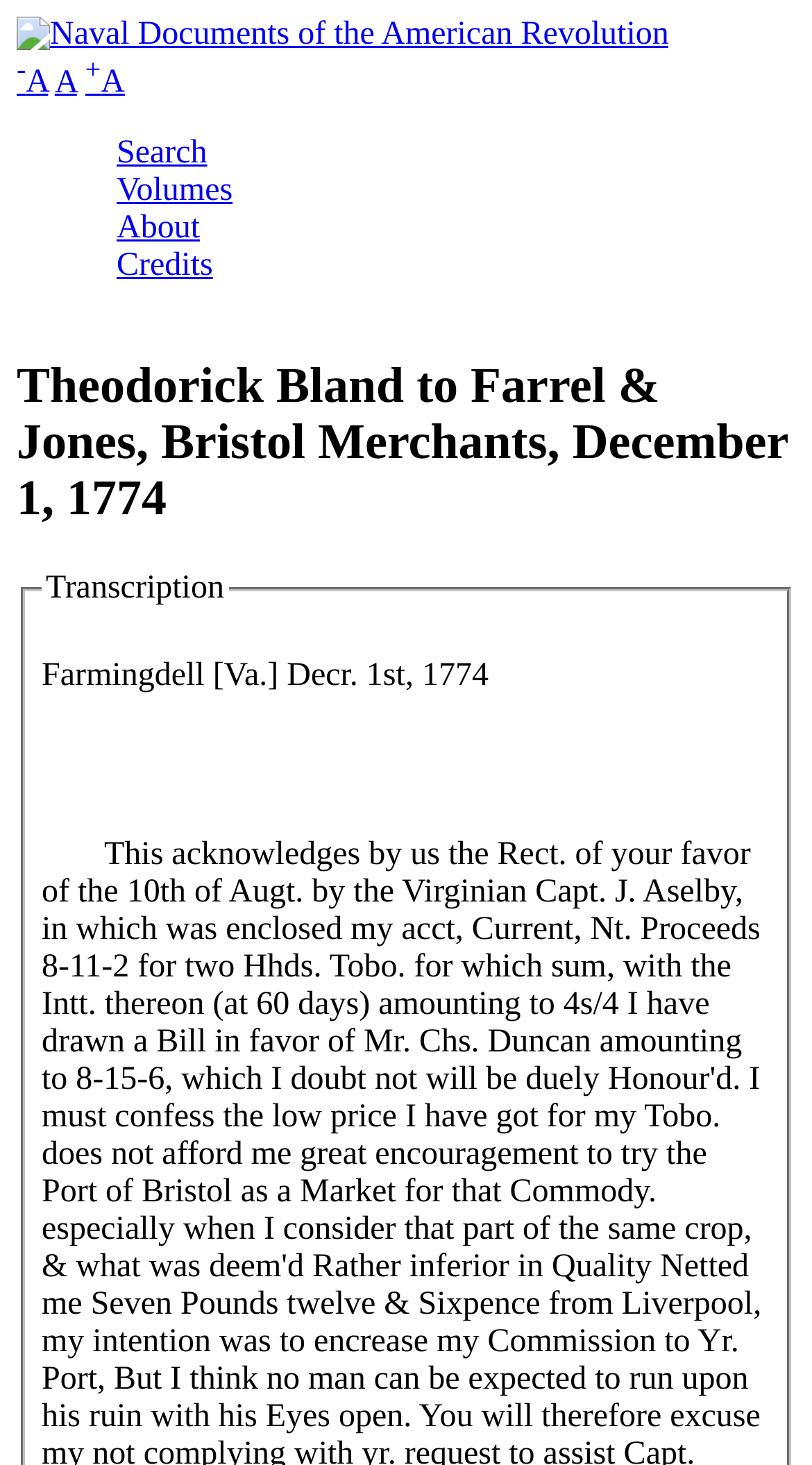Describe every aspect of the webpage in a detailed manner.

The webpage is about a historical document, specifically a letter from Theodorick Bland to Farrel & Jones, Bristol Merchants, dated December 1, 1774, as part of the Naval Documents of the American Revolution. 

At the top left of the page, there is a link to "Skip to main content". Next to it, there is a link to "Naval Documents of the American Revolution", accompanied by an image with the same name. Below these elements, there is a heading with the same title, "Naval Documents of the American Revolution", which contains a link to the same title.

To the right of these elements, there are three links: "-A", "A", and "+A", with the latter two having superscript elements. 

Below these links, there is a navigation menu labeled "Main menu", which contains links to "Search", "Volumes", "About", and "Credits". 

Further down, there is a header section with a heading that displays the title of the document, "Theodorick Bland to Farrel & Jones, Bristol Merchants, December 1, 1774". Below this heading, there is another heading labeled "Document", which contains a static text element with the content "Farmingdell [Va.] Decr. 1st, 1774".